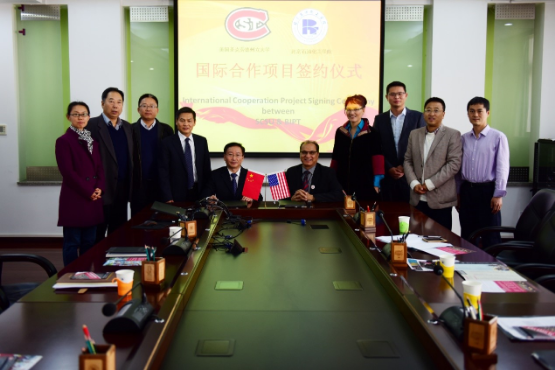Answer the following query concisely with a single word or phrase:
What is displayed on the presentation screen?

Ceremony title in Chinese and English